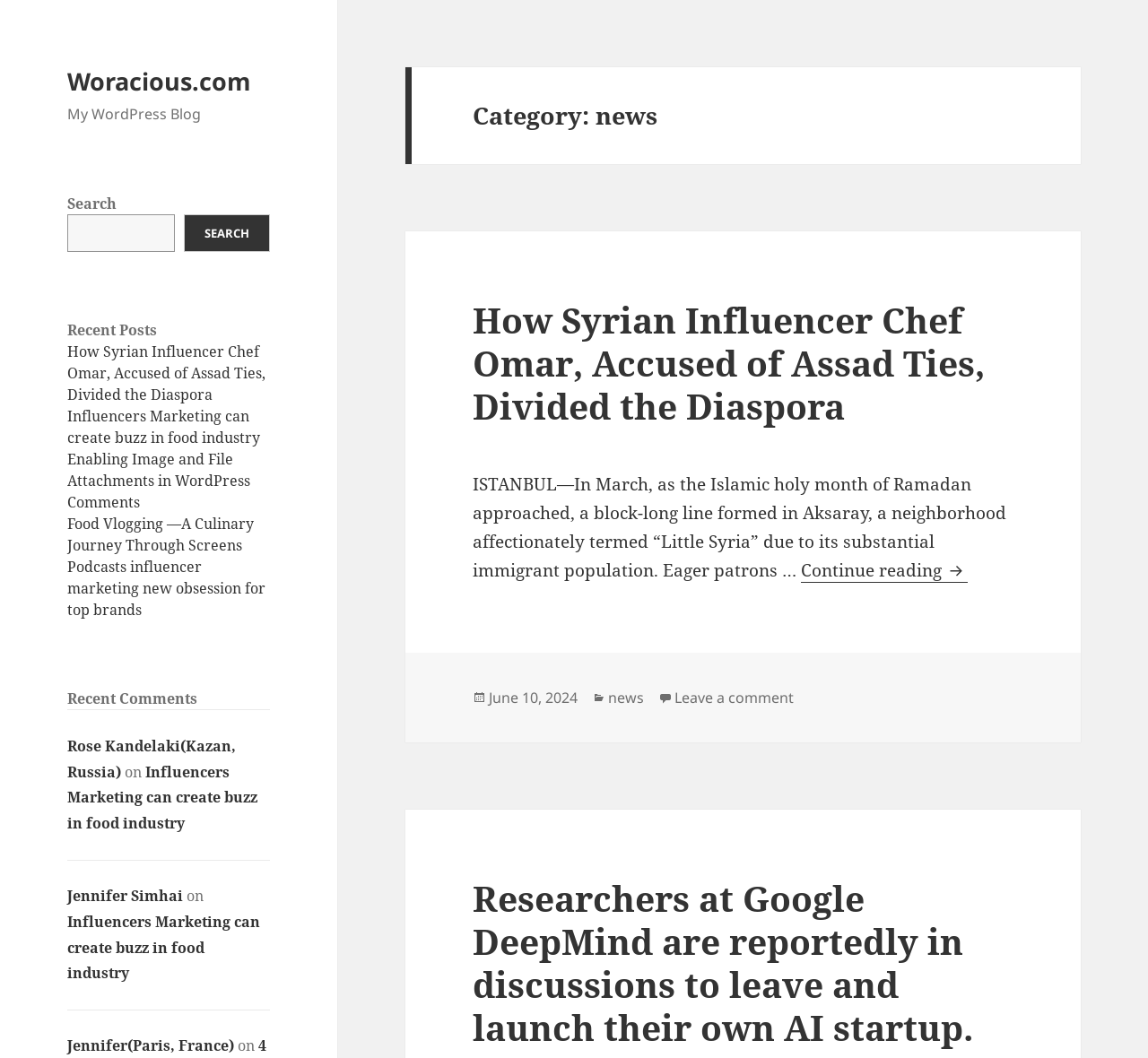Based on the element description: "Woracious.com", identify the UI element and provide its bounding box coordinates. Use four float numbers between 0 and 1, [left, top, right, bottom].

[0.059, 0.061, 0.219, 0.093]